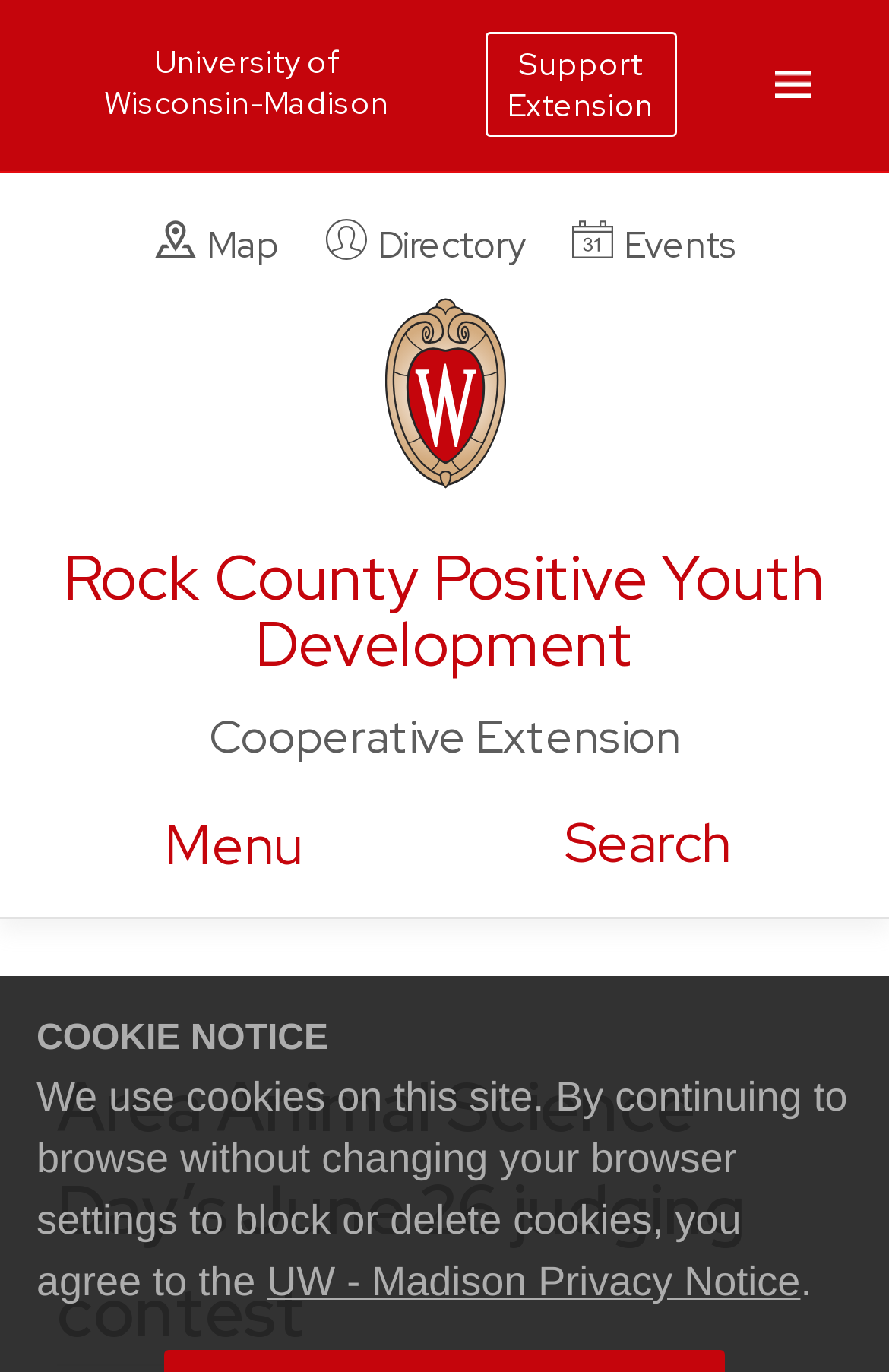Extract the bounding box coordinates for the described element: "UW - Madison Privacy Notice". The coordinates should be represented as four float numbers between 0 and 1: [left, top, right, bottom].

[0.3, 0.917, 0.9, 0.951]